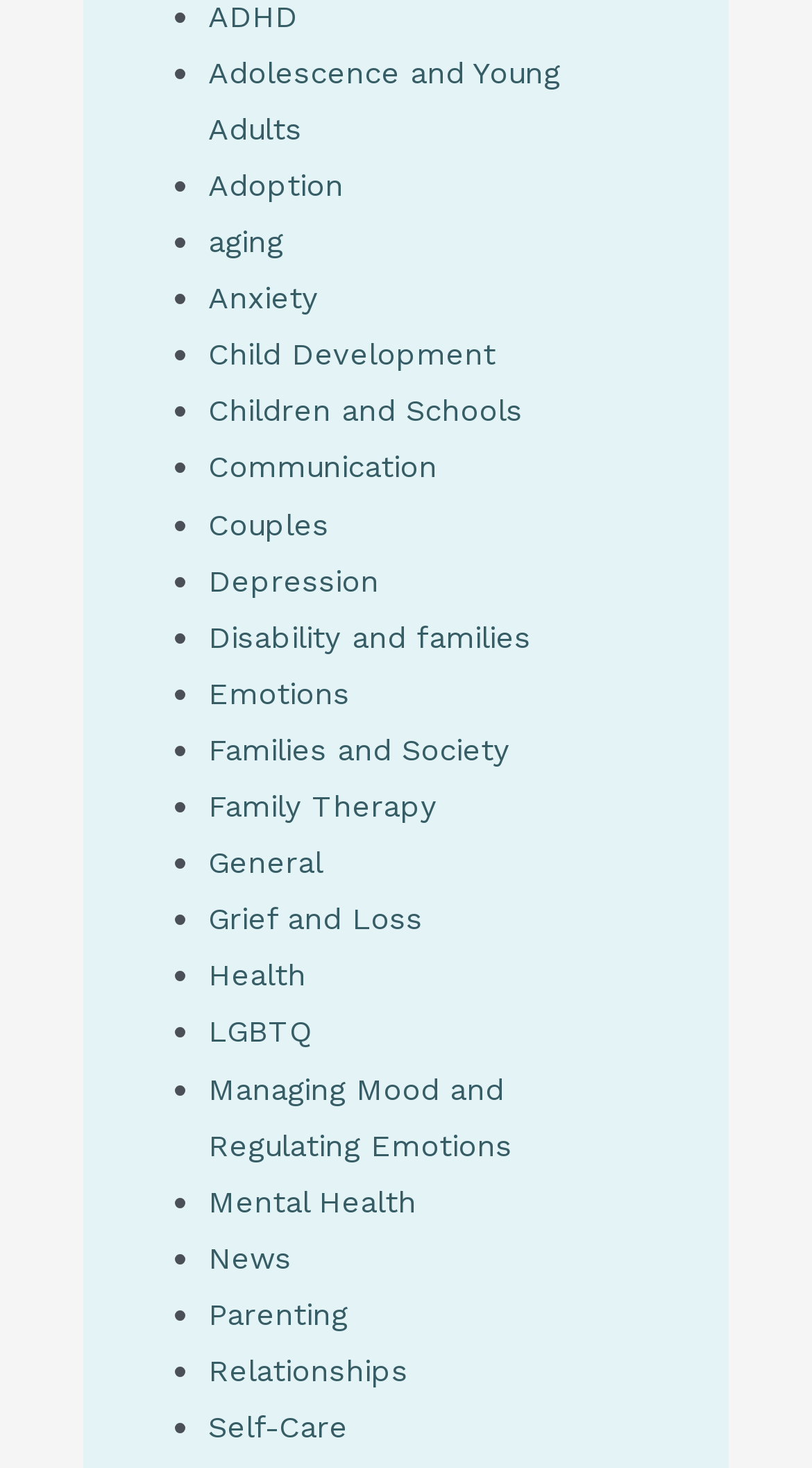Provide the bounding box coordinates of the HTML element described by the text: "aging". The coordinates should be in the format [left, top, right, bottom] with values between 0 and 1.

[0.256, 0.152, 0.349, 0.178]